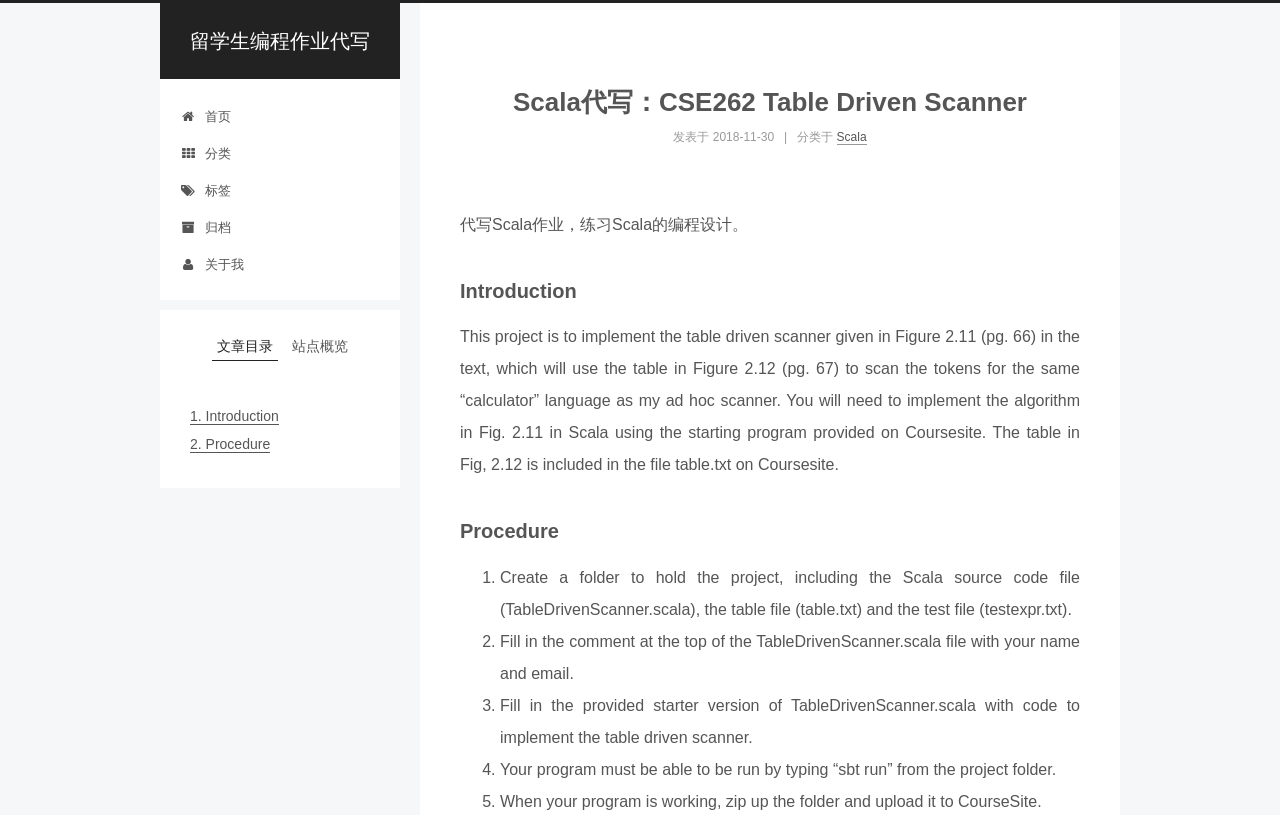Please identify the coordinates of the bounding box for the clickable region that will accomplish this instruction: "Go to the '首页' page".

[0.125, 0.121, 0.312, 0.167]